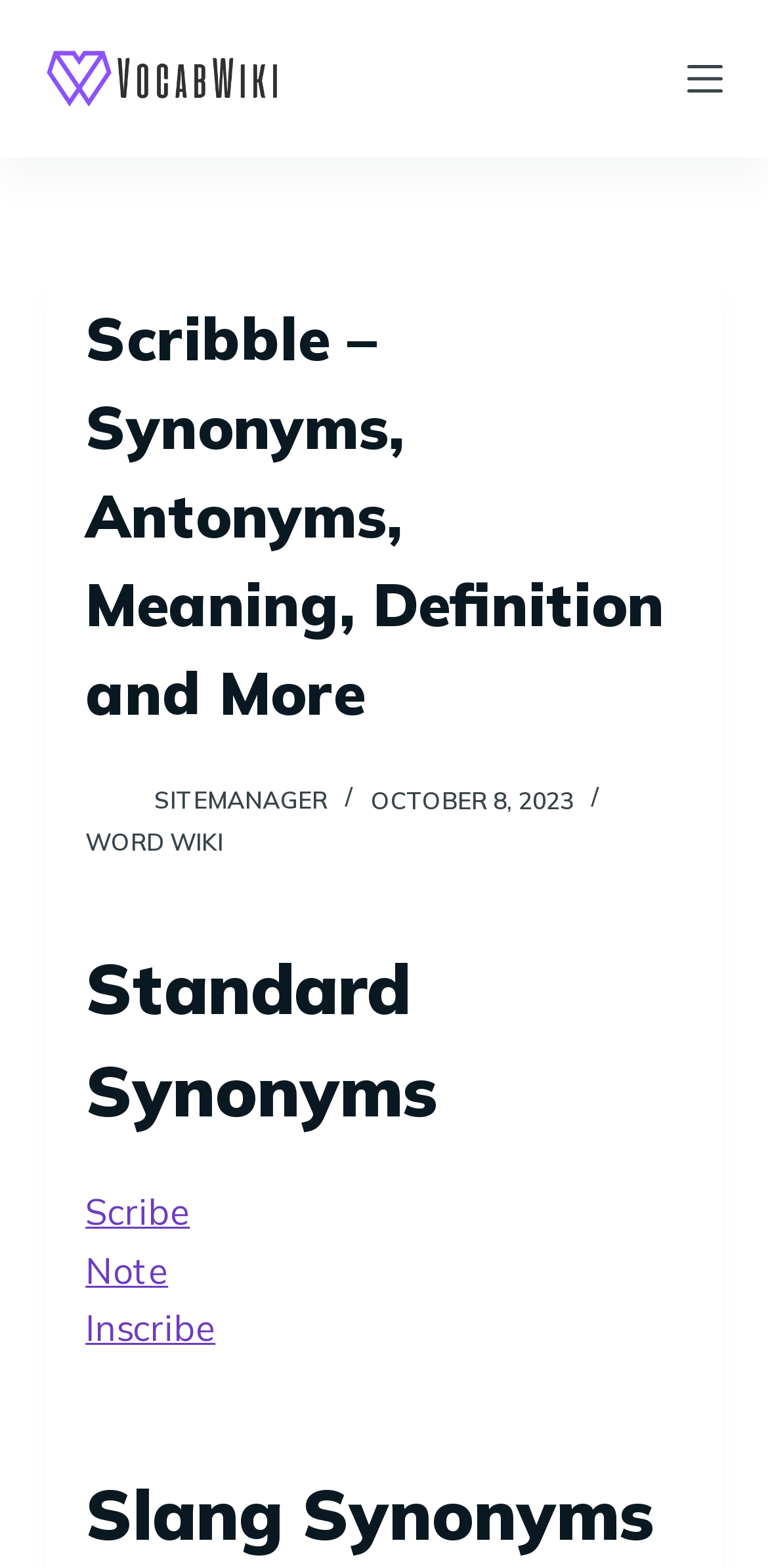Write an exhaustive caption that covers the webpage's main aspects.

The webpage is about the word "Scribble" and its related information. At the top-left corner, there is a link to skip to the content. Next to it, there is a VocabWiki logo, which is an image. On the top-right corner, there is a button to open an off-canvas menu.

Below the top section, there is a header area that spans almost the entire width of the page. It contains the title "Scribble – Synonyms, Antonyms, Meaning, Definition and More" in a large font size. To the right of the title, there are three links: "sitemanager" with an accompanying image, "SITEMANAGER", and "WORD WIKI". Below the title, there is a time stamp showing the date "OCTOBER 8, 2023".

The main content area is divided into two sections. The first section is headed by "Standard Synonyms" and lists three links: "Scribe", "Note", and "Inscribe". The second section is headed by "Slang Synonyms", but it does not contain any links or content in this screenshot.